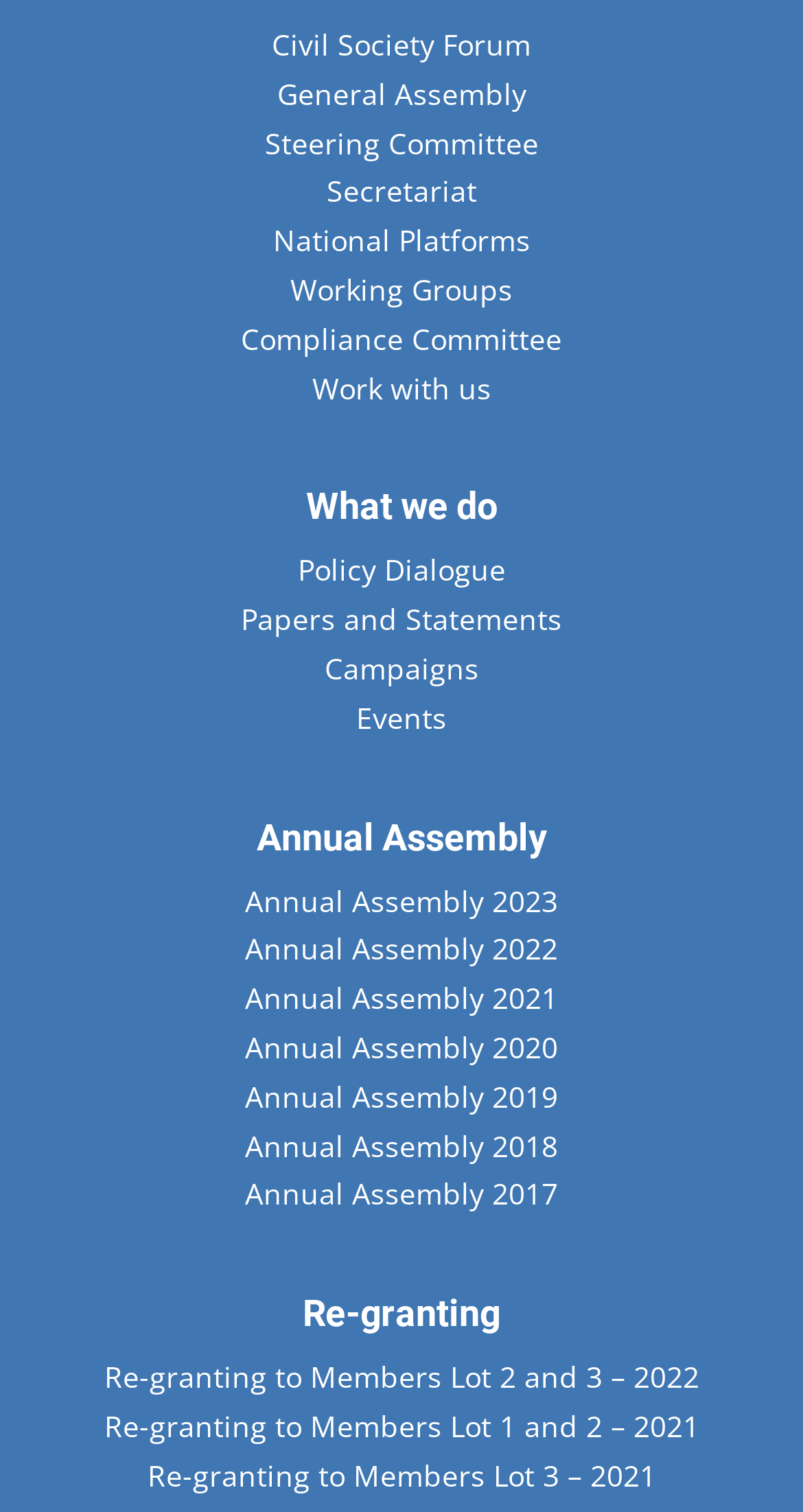How many re-granting links are there?
Offer a detailed and full explanation in response to the question.

I counted the links under the 'Re-granting' heading, which are 'Re-granting to Members Lot 2 and 3 – 2022', 'Re-granting to Members Lot 1 and 2 – 2021', and 'Re-granting to Members Lot 3 – 2021'. There are 3 links in total.